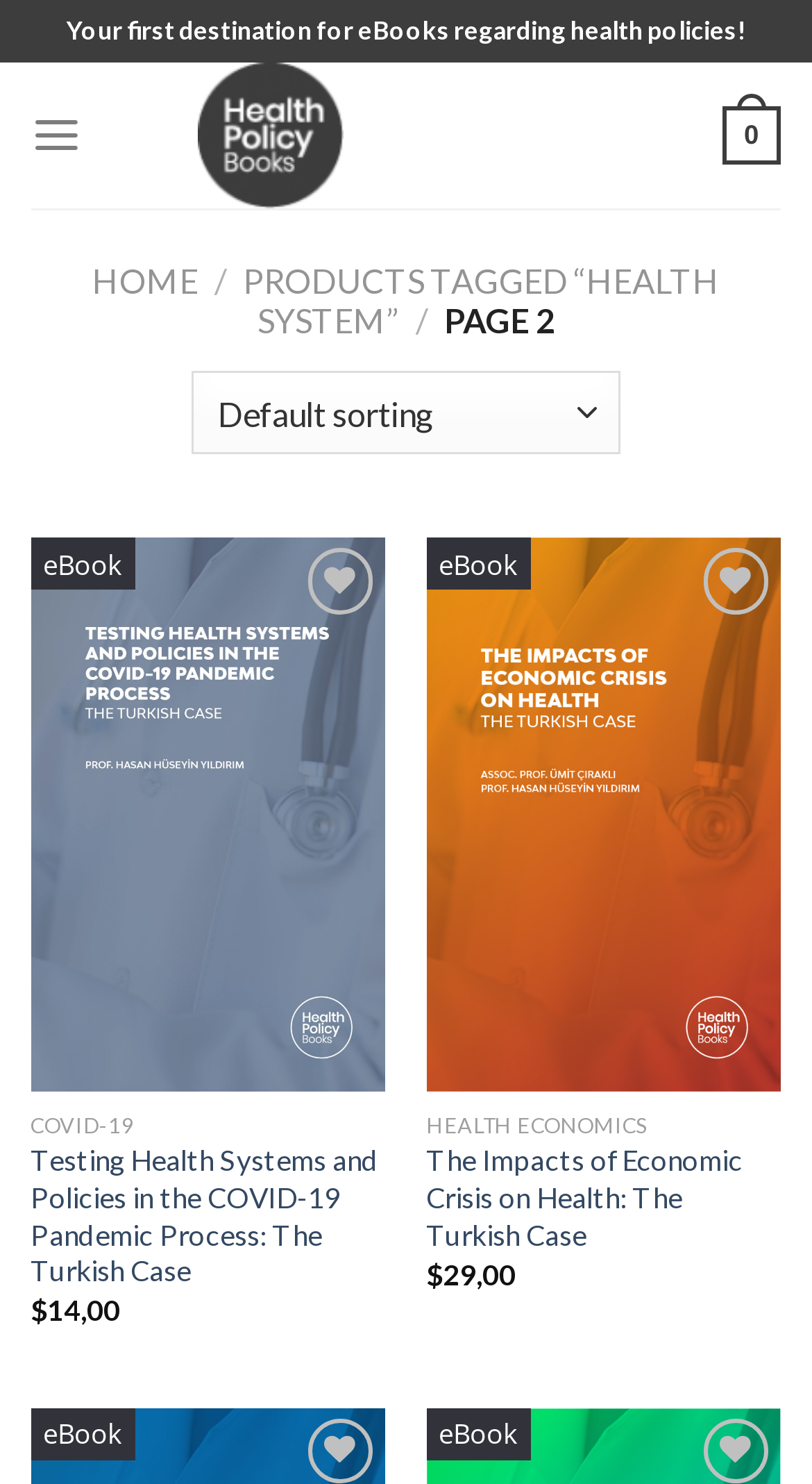Determine the bounding box coordinates for the area that should be clicked to carry out the following instruction: "Click on the 'Health Policy Books' link".

[0.244, 0.042, 0.423, 0.14]